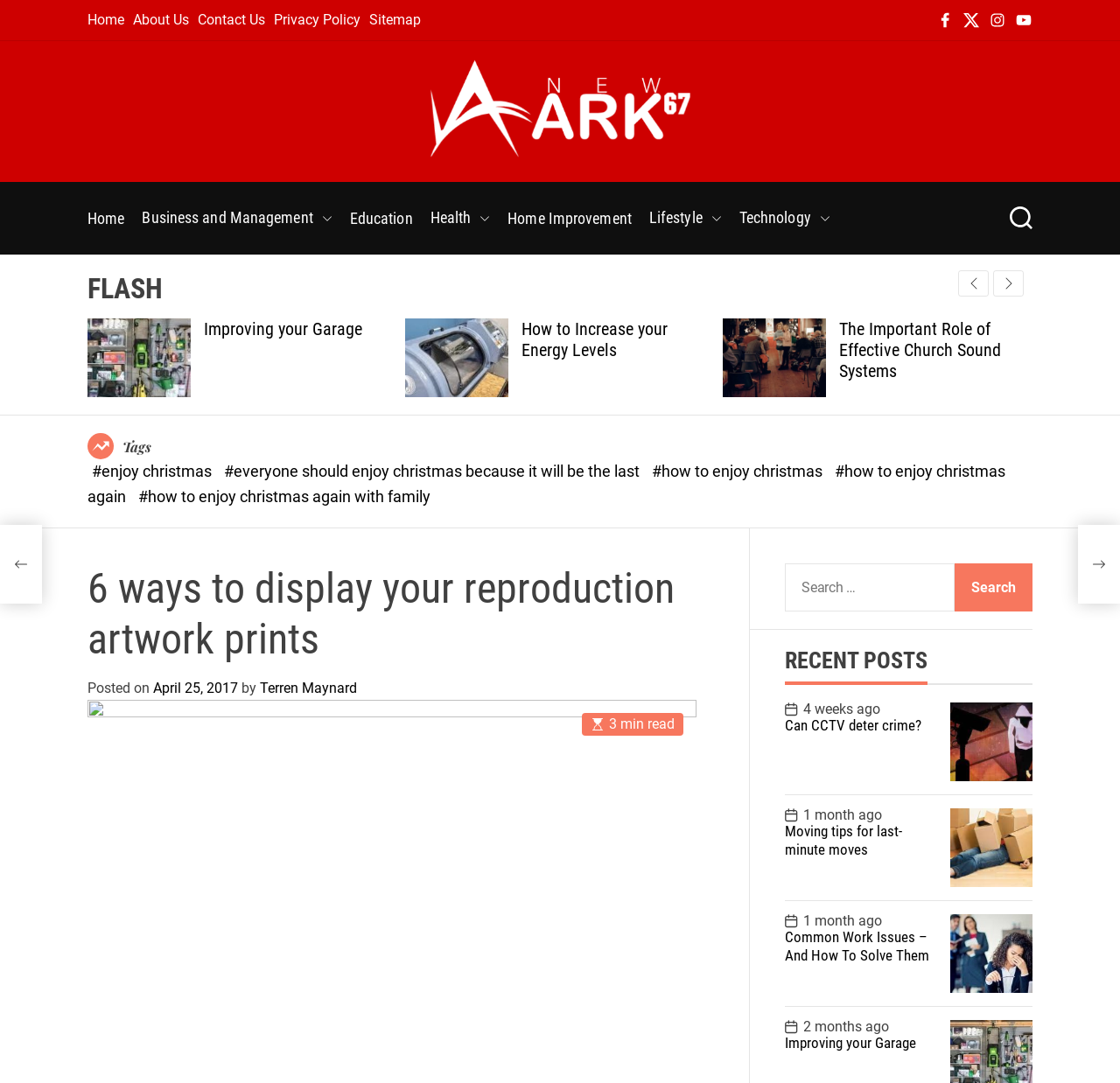Determine the bounding box of the UI component based on this description: "Home". The bounding box coordinates should be four float values between 0 and 1, i.e., [left, top, right, bottom].

[0.078, 0.011, 0.111, 0.026]